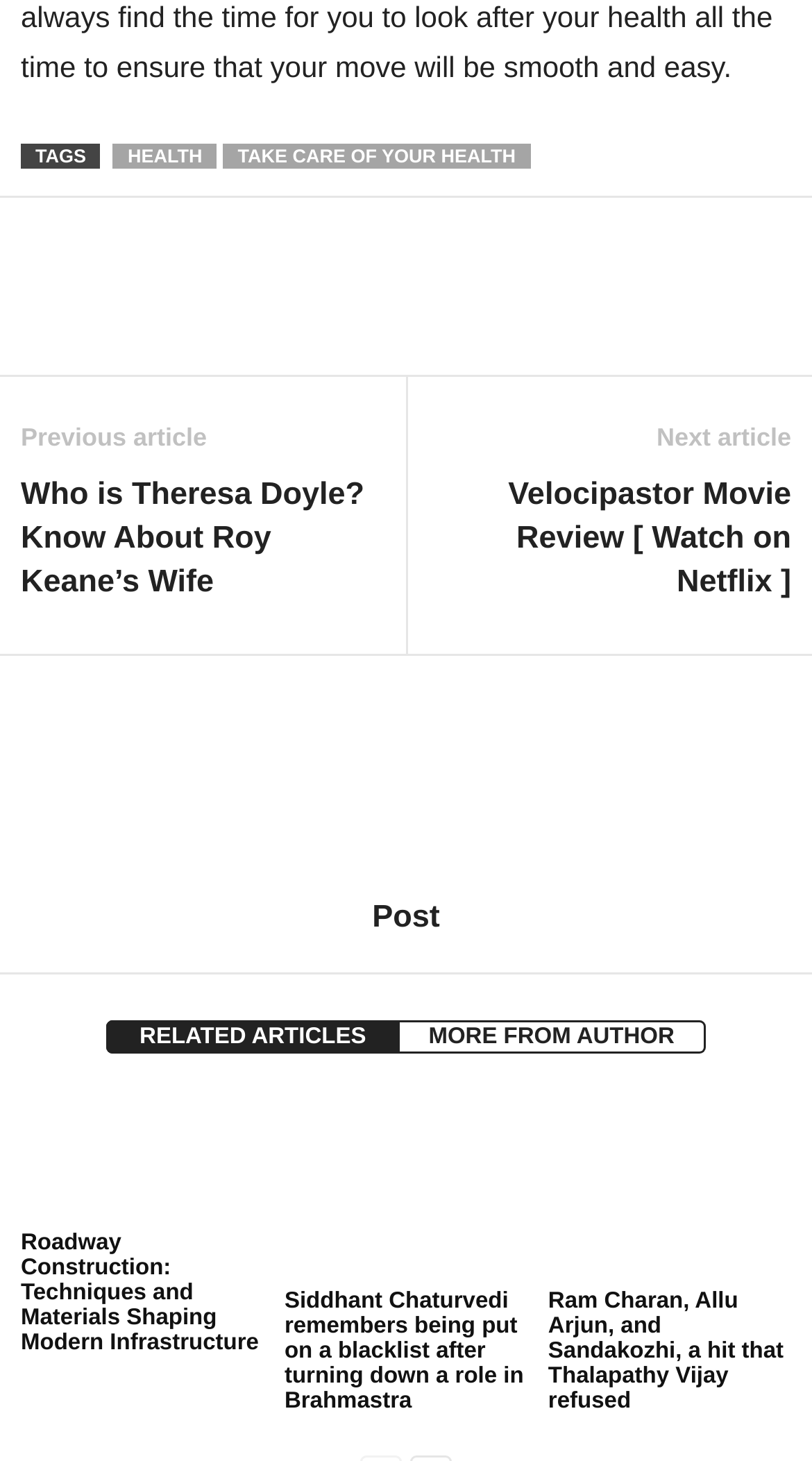Please find the bounding box coordinates of the element's region to be clicked to carry out this instruction: "Click on the 'HEALTH' tag".

[0.139, 0.098, 0.267, 0.116]